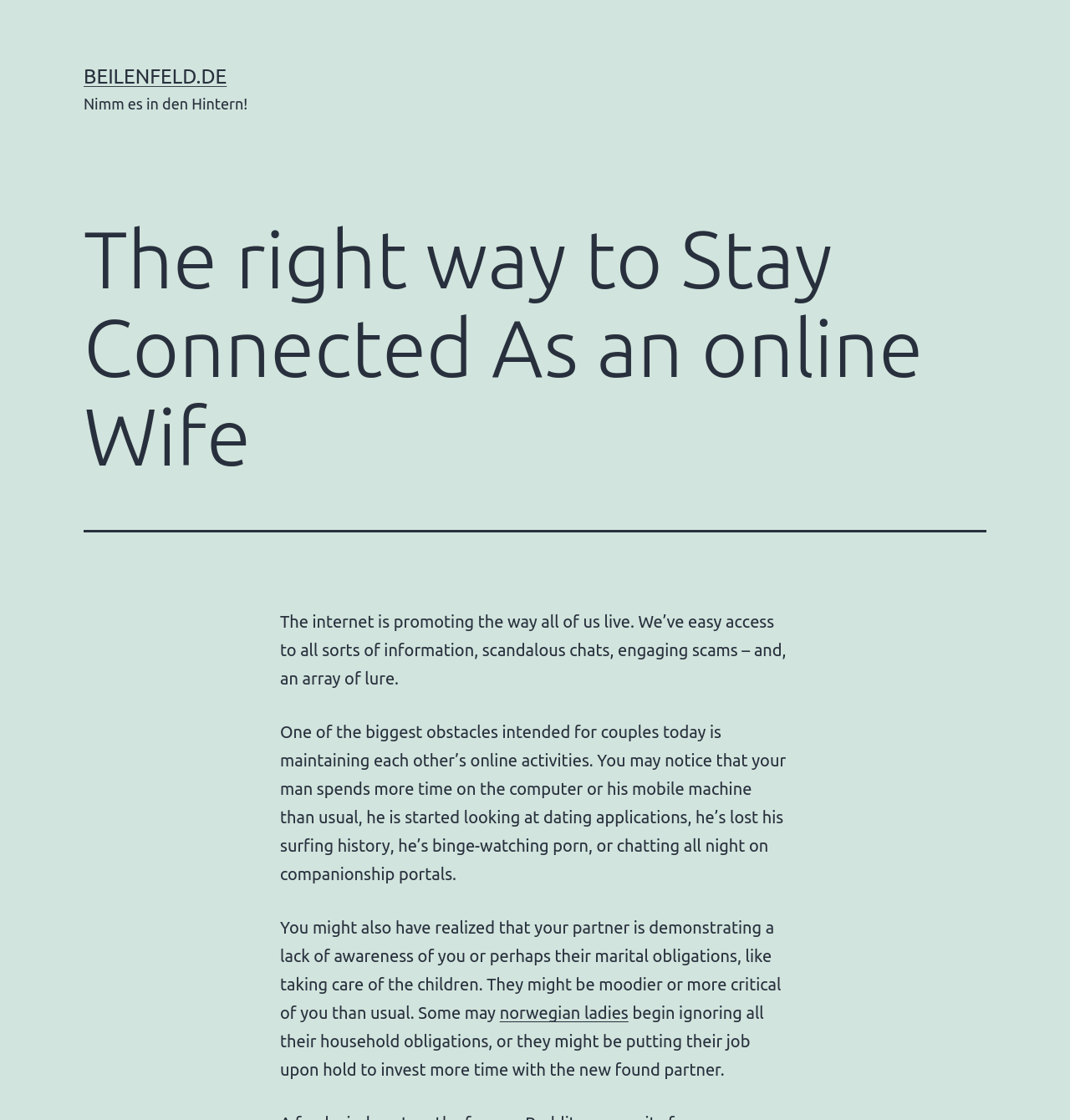Give a one-word or one-phrase response to the question:
What type of content is mentioned as a potential distraction?

Porn